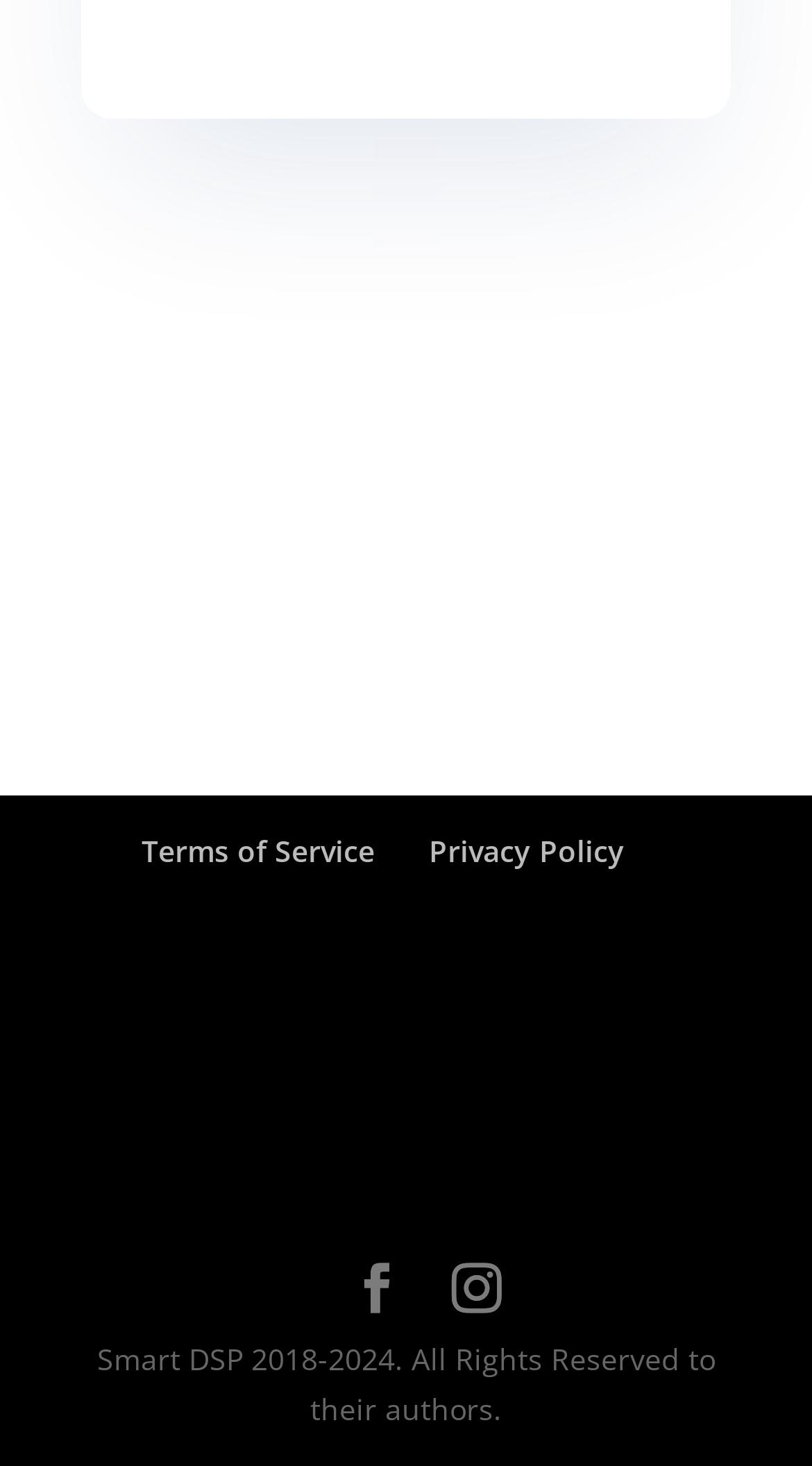Locate the bounding box of the user interface element based on this description: "Privacy Policy".

[0.528, 0.566, 0.769, 0.593]